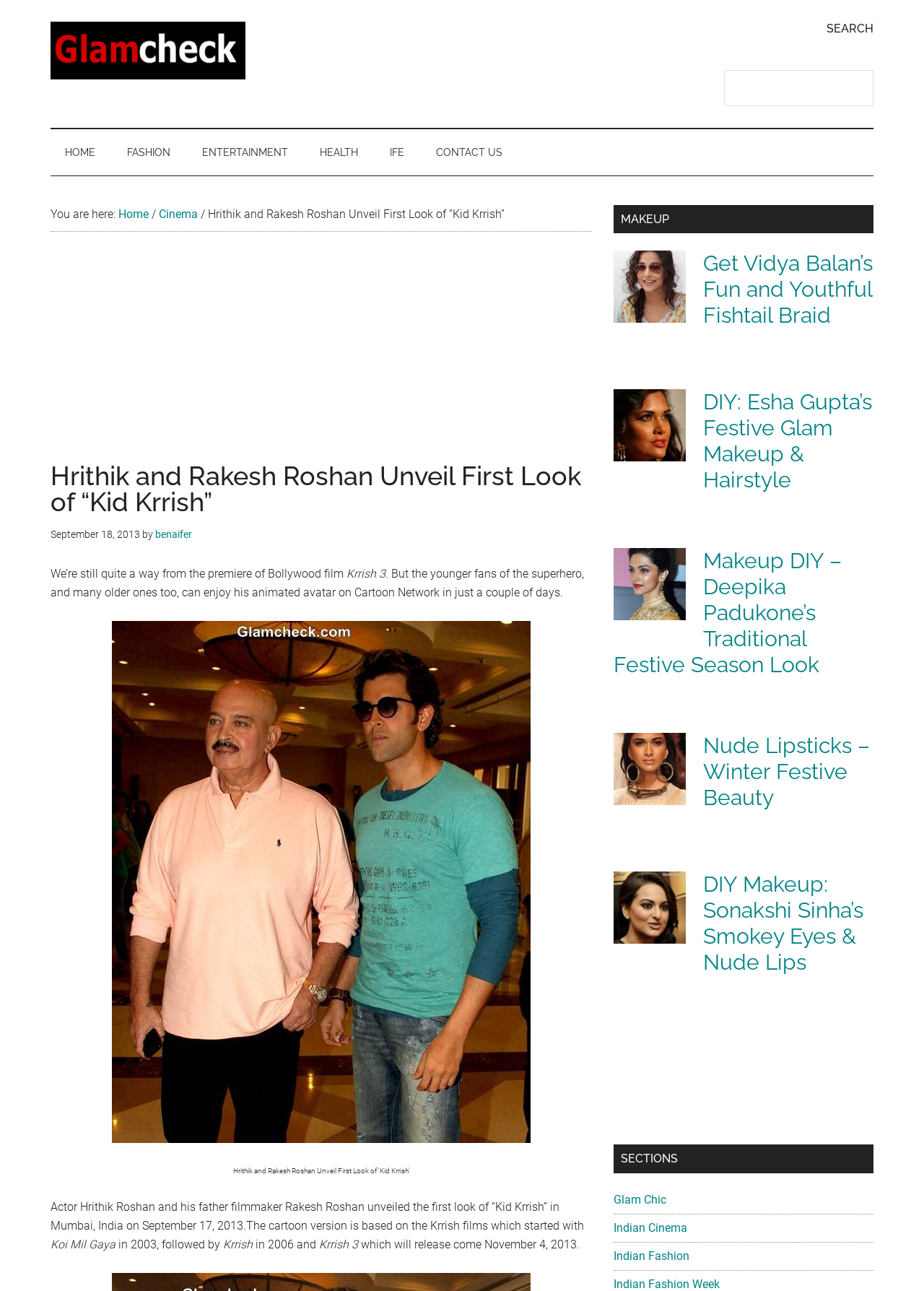Please determine and provide the text content of the webpage's heading.

Hrithik and Rakesh Roshan Unveil First Look of “Kid Krrish”